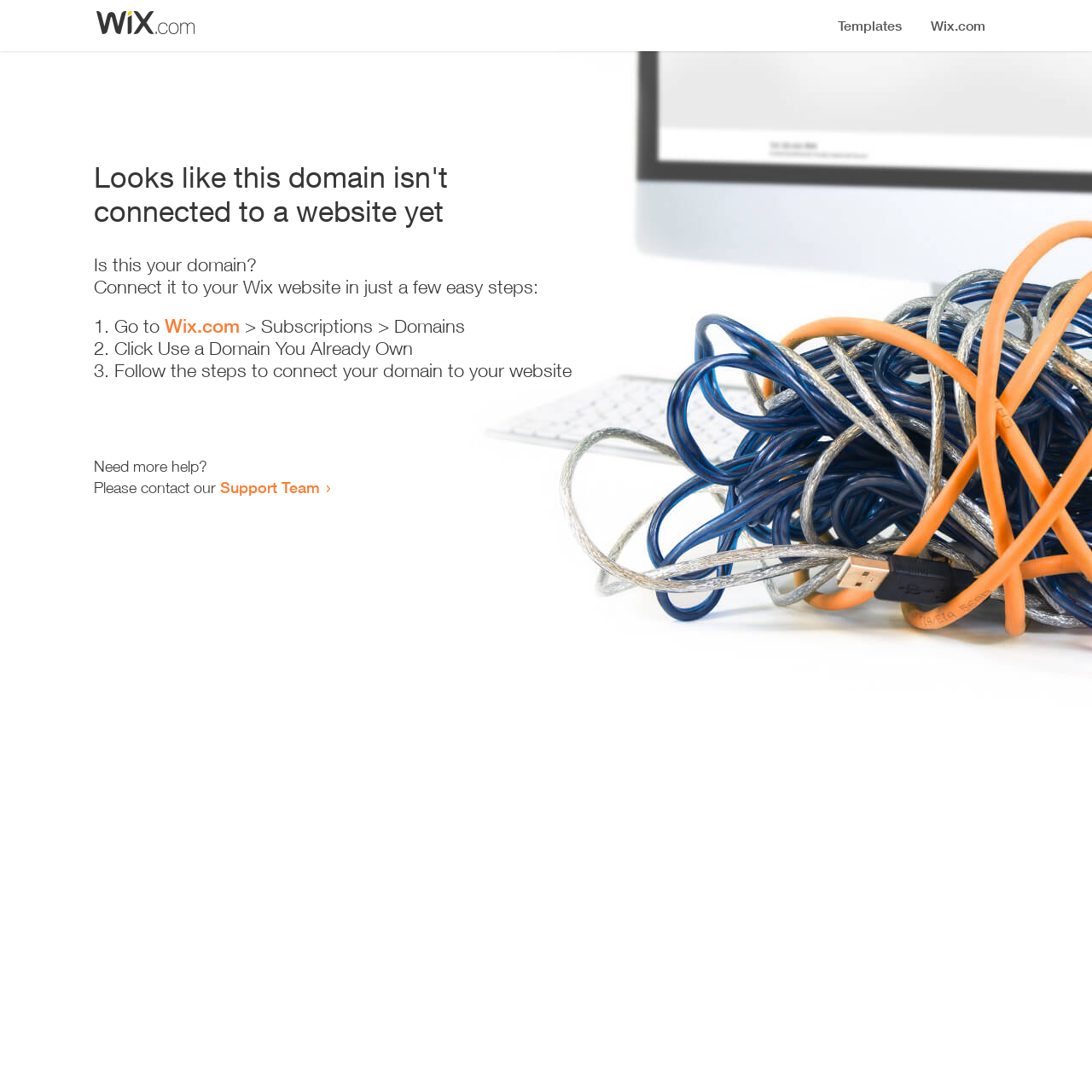Bounding box coordinates are given in the format (top-left x, top-left y, bottom-right x, bottom-right y). All values should be floating point numbers between 0 and 1. Provide the bounding box coordinate for the UI element described as: Wix.com

[0.151, 0.288, 0.22, 0.309]